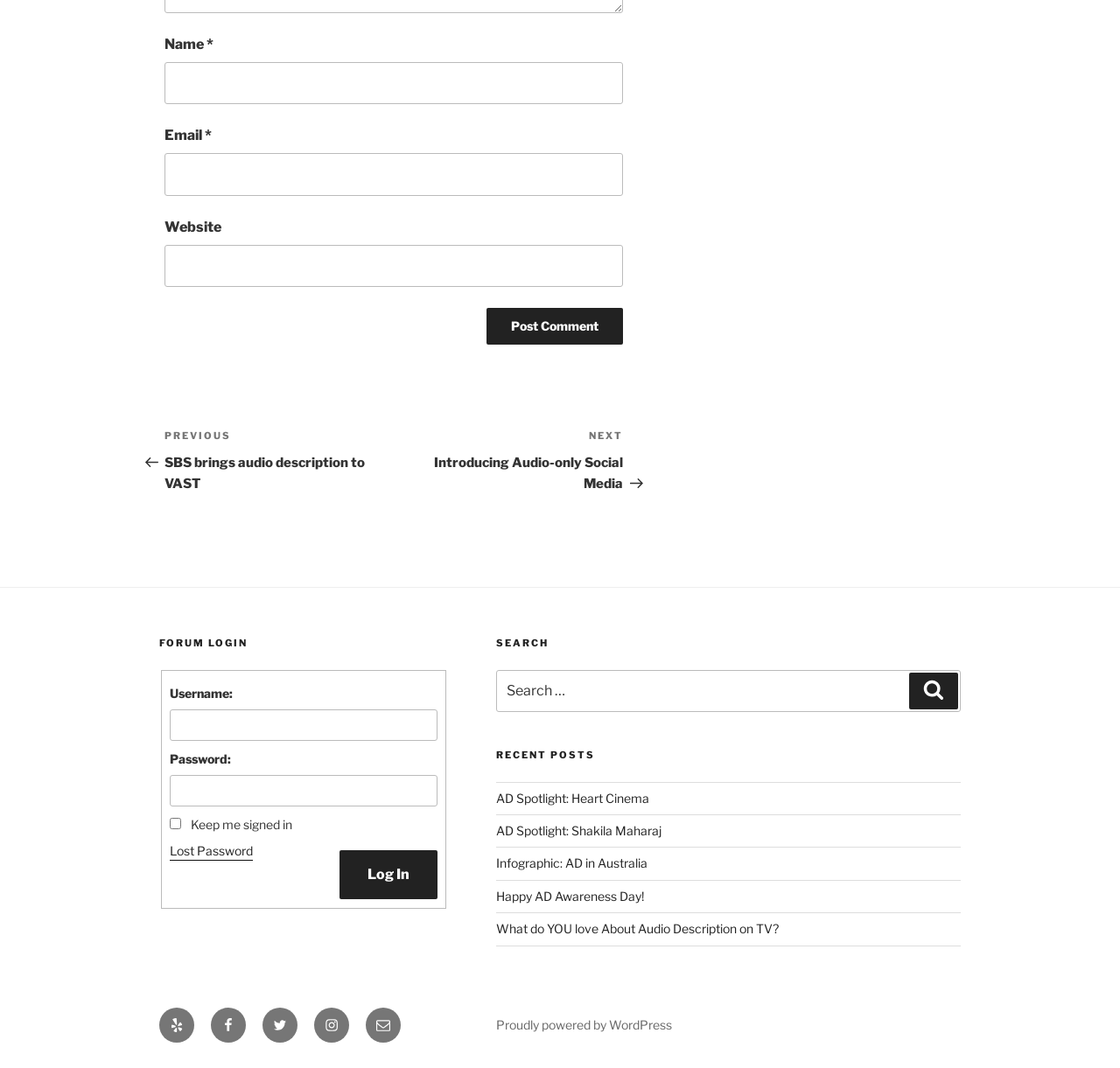Identify the bounding box coordinates of the element that should be clicked to fulfill this task: "Enter your name". The coordinates should be provided as four float numbers between 0 and 1, i.e., [left, top, right, bottom].

[0.147, 0.058, 0.556, 0.098]